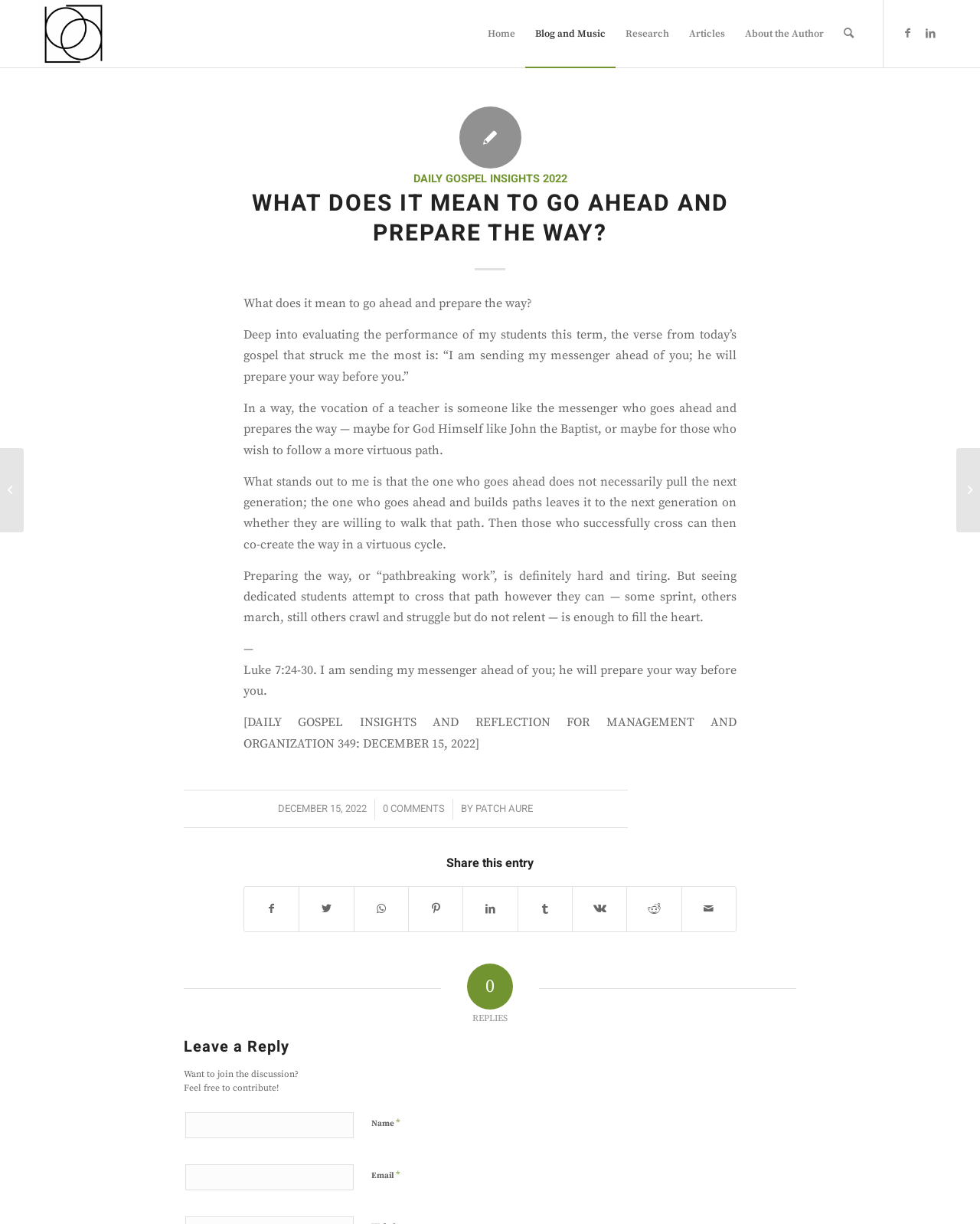Determine the bounding box coordinates for the clickable element to execute this instruction: "Click on the link to Articles". Provide the coordinates as four float numbers between 0 and 1, i.e., [left, top, right, bottom].

[0.693, 0.0, 0.75, 0.055]